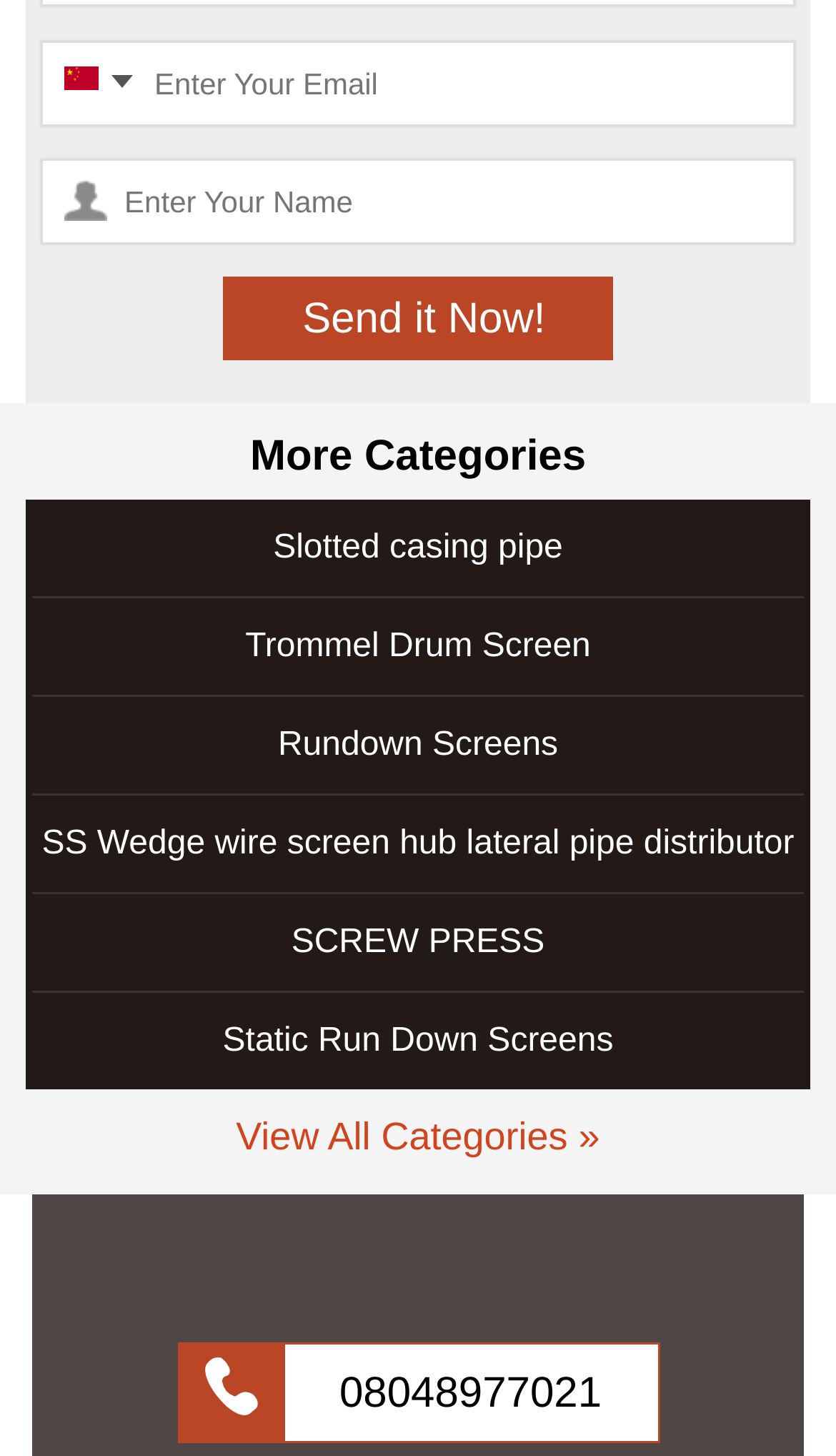Please provide a comprehensive answer to the question based on the screenshot: How many links are there under 'More Categories'?

I counted the number of link elements under the heading 'More Categories' [29], which are [147], [148], [149], [150], [151], [152]. These links have descriptive text and are grouped together under the 'More Categories' heading.